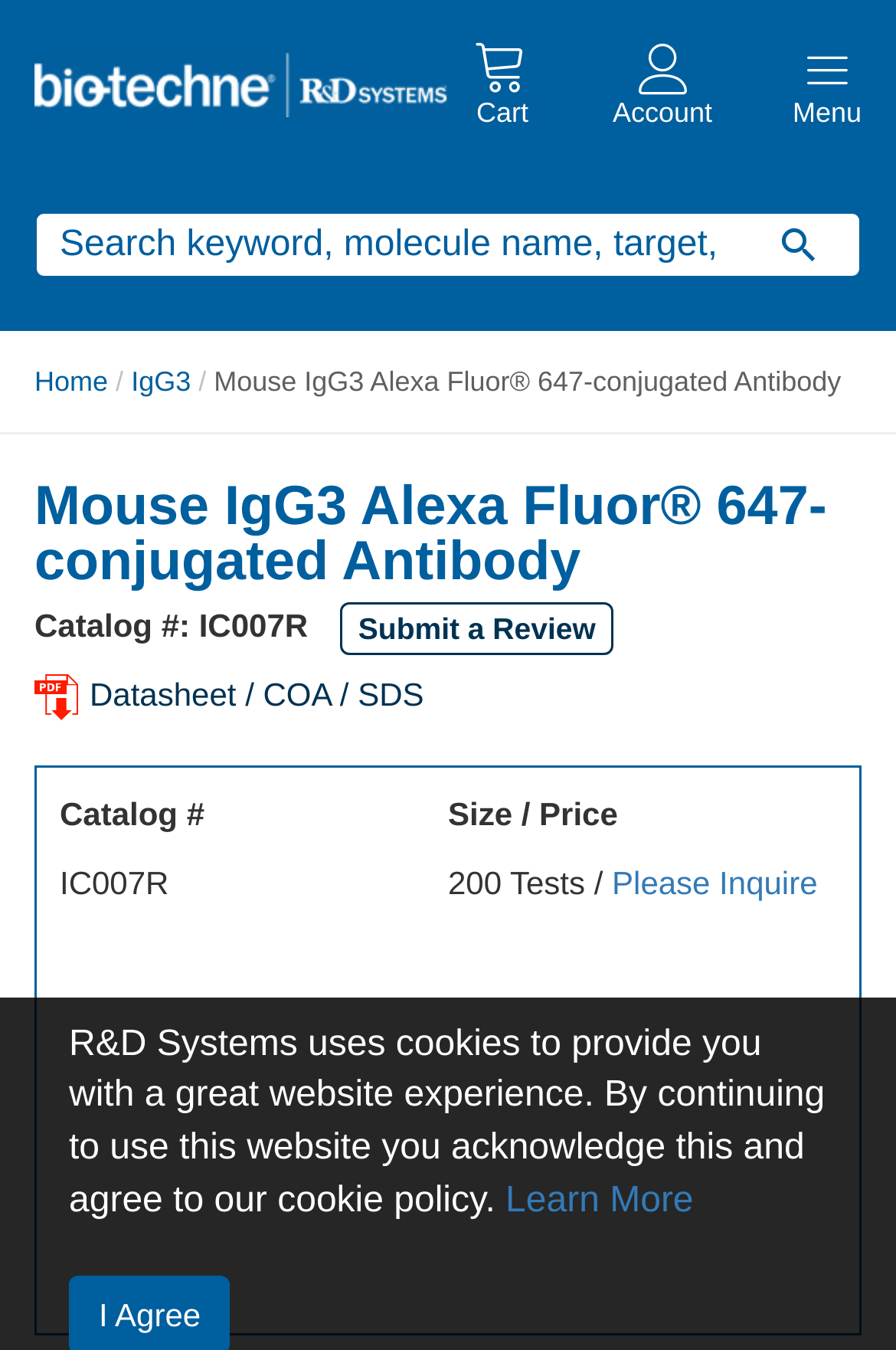Bounding box coordinates are specified in the format (top-left x, top-left y, bottom-right x, bottom-right y). All values are floating point numbers bounded between 0 and 1. Please provide the bounding box coordinate of the region this sentence describes: value=""

[0.823, 0.155, 0.962, 0.204]